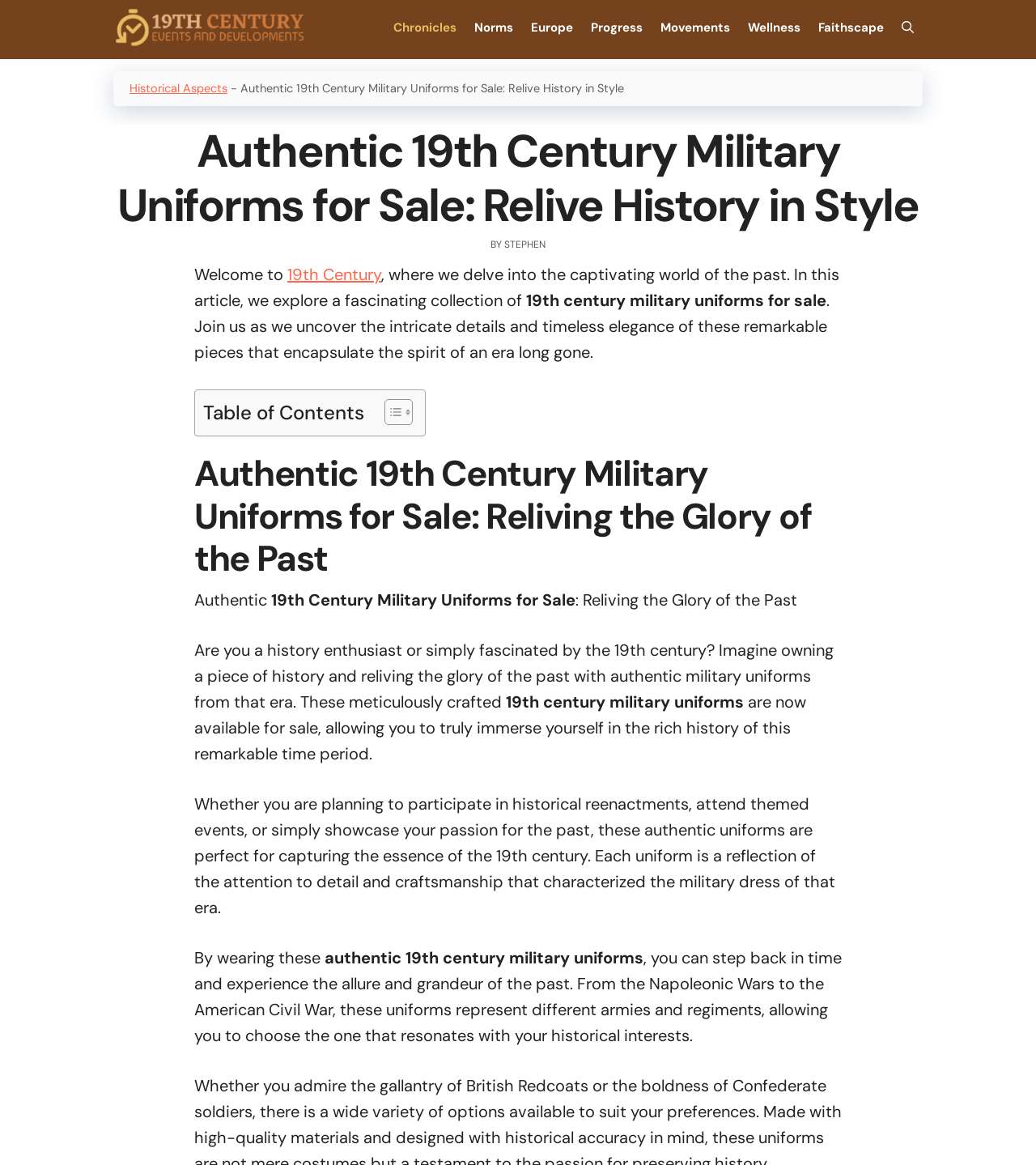Locate the bounding box of the UI element based on this description: "aria-label="Open Search Bar"". Provide four float numbers between 0 and 1 as [left, top, right, bottom].

[0.862, 0.011, 0.891, 0.036]